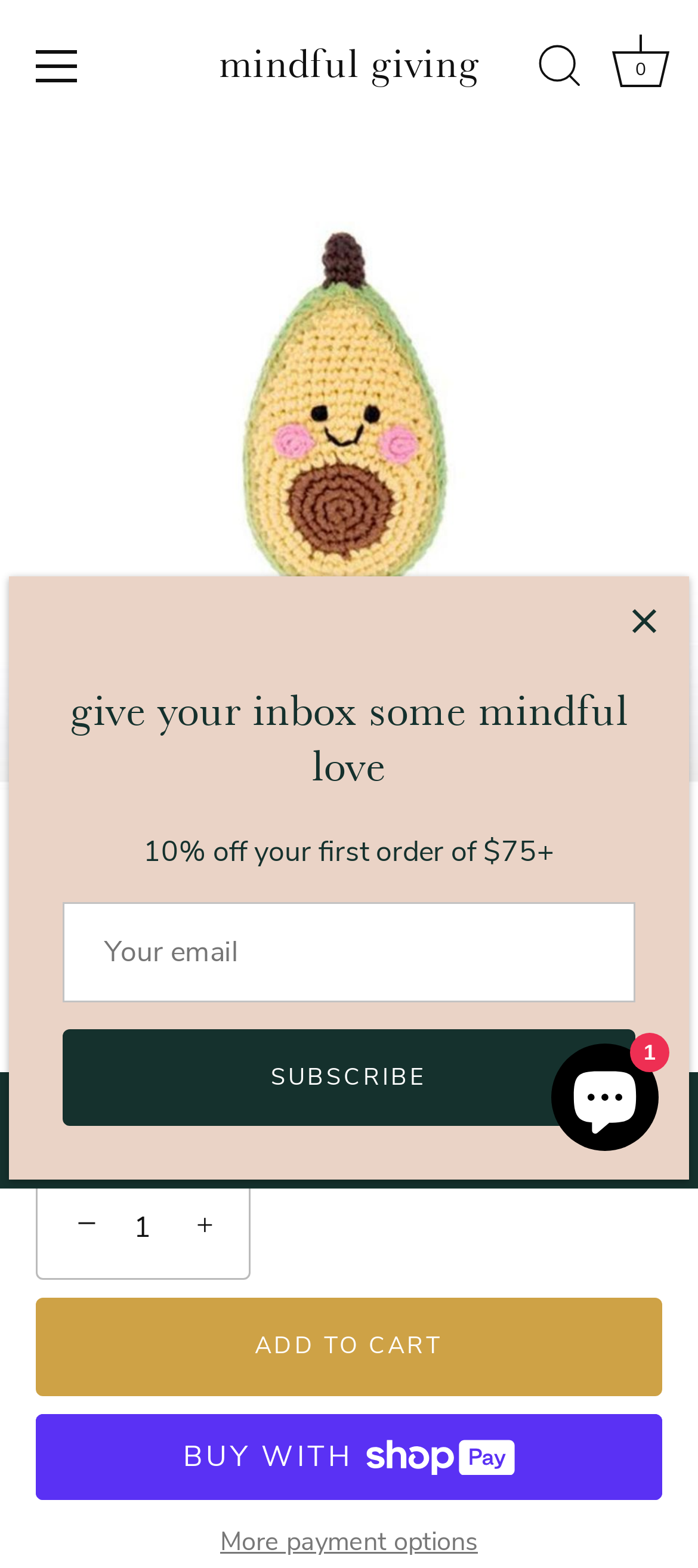Identify the bounding box coordinates of the specific part of the webpage to click to complete this instruction: "Subscribe to the newsletter".

[0.09, 0.656, 0.91, 0.718]